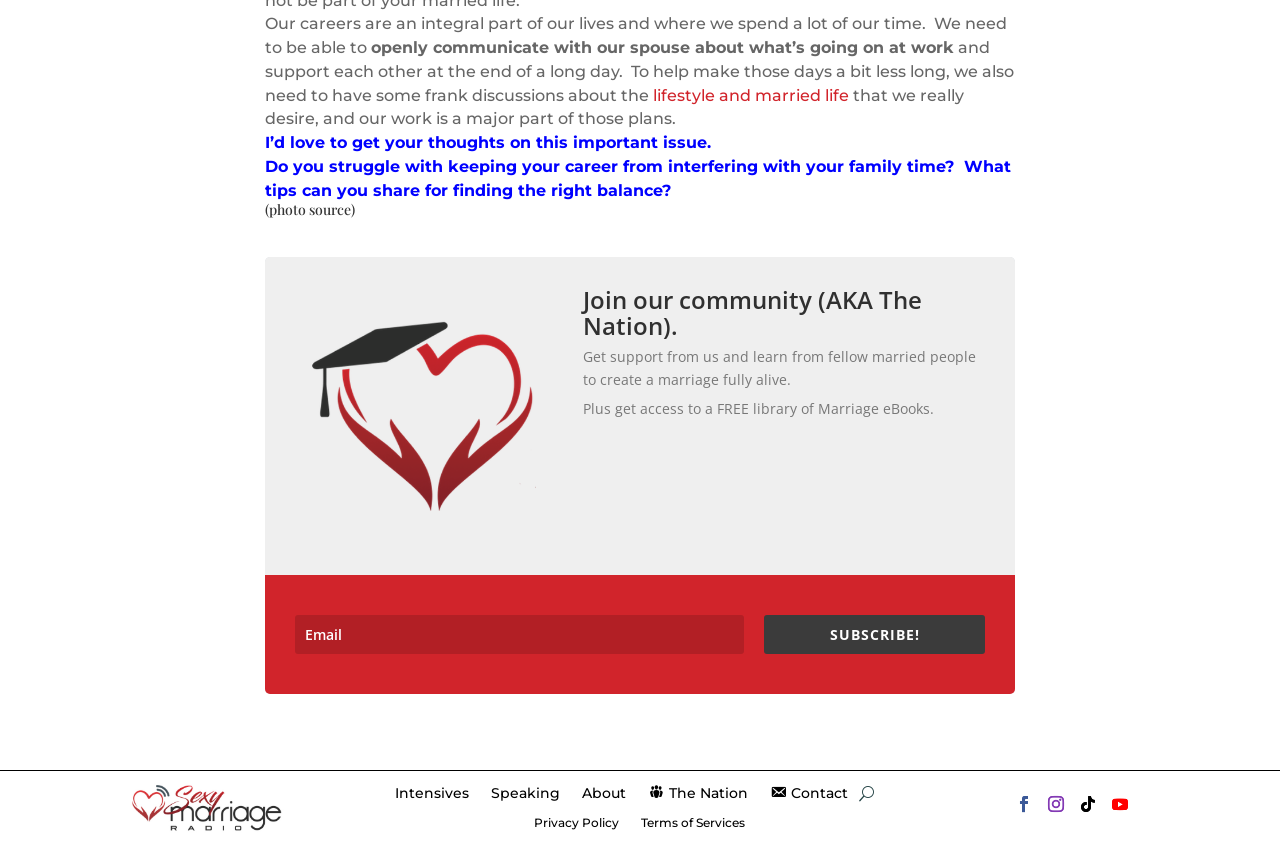Pinpoint the bounding box coordinates of the area that should be clicked to complete the following instruction: "Go to HOME page". The coordinates must be given as four float numbers between 0 and 1, i.e., [left, top, right, bottom].

None